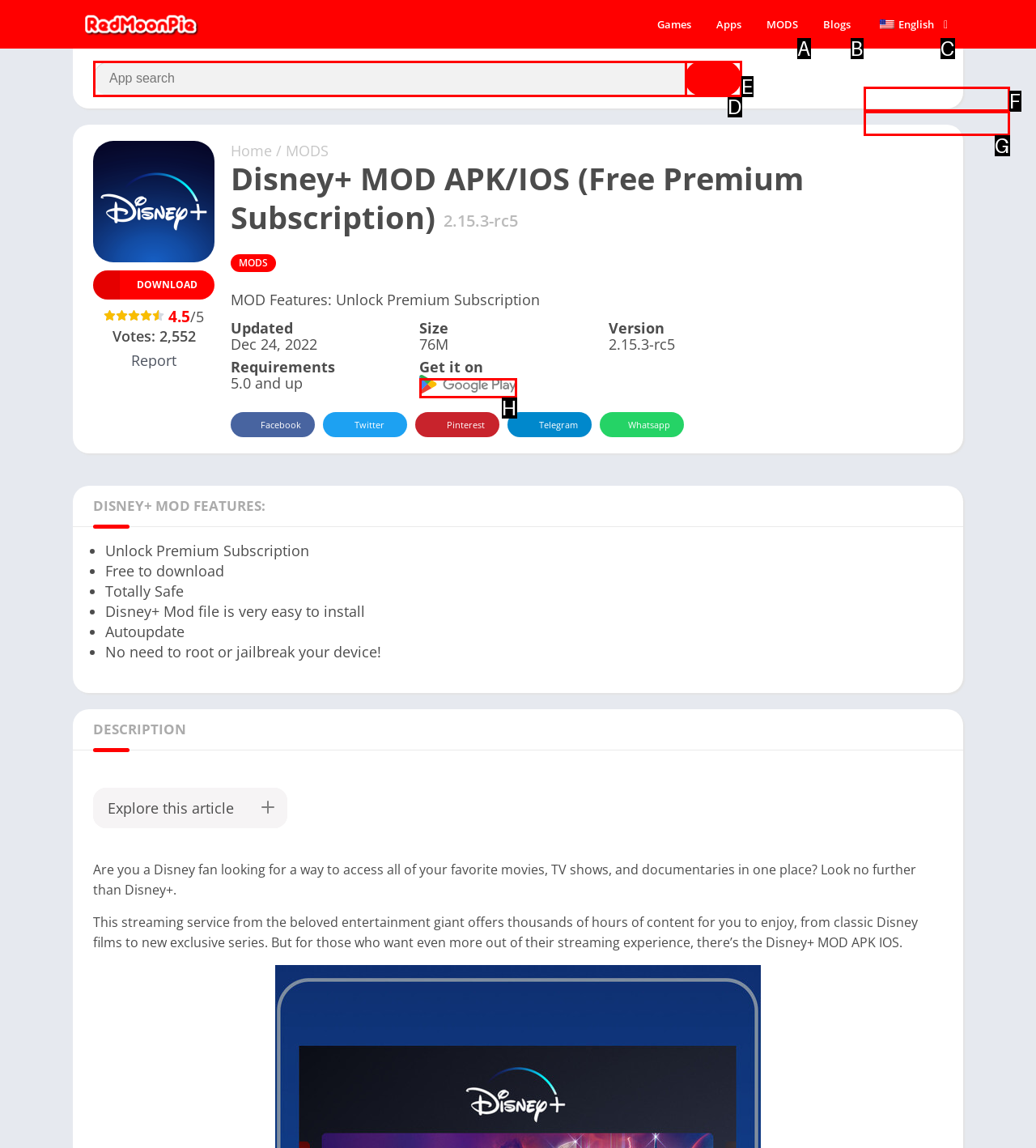Given the element description: aria-label="Amy Radil", choose the HTML element that aligns with it. Indicate your choice with the corresponding letter.

None